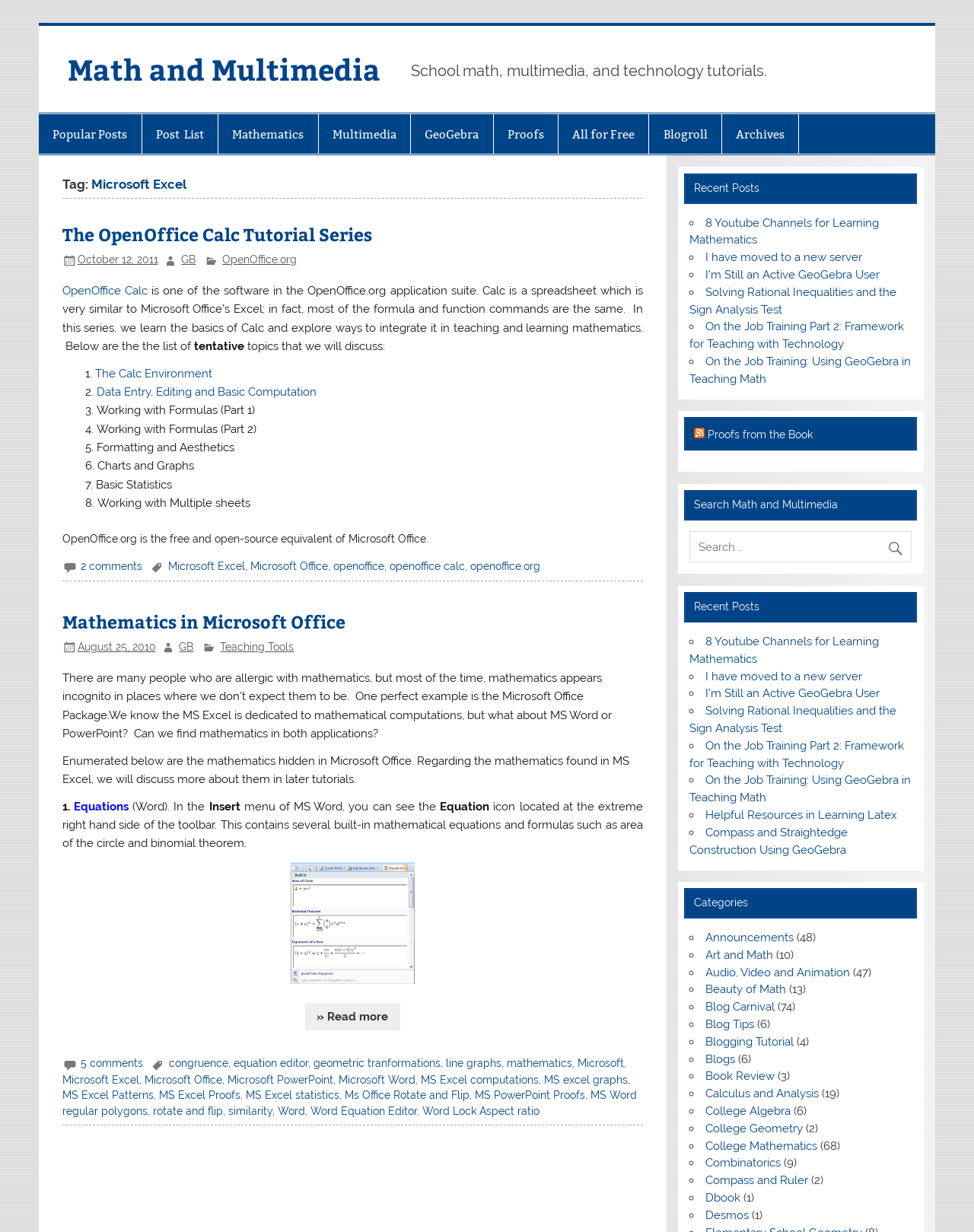Answer the following query with a single word or phrase:
What is the format of the tutorial series mentioned in the first article?

List of topics